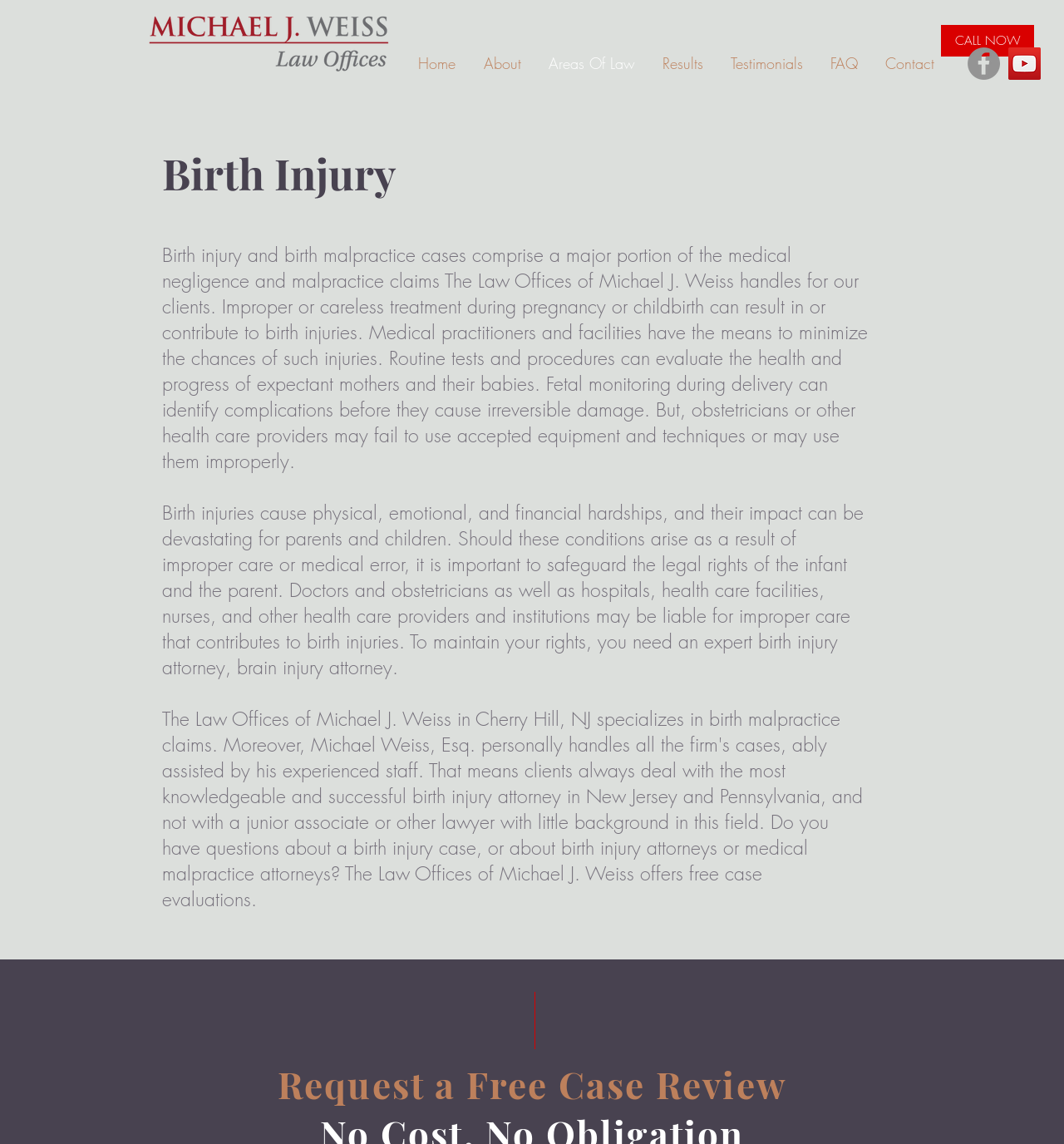Determine the bounding box coordinates for the area that should be clicked to carry out the following instruction: "Visit the Facebook page".

[0.909, 0.041, 0.94, 0.07]